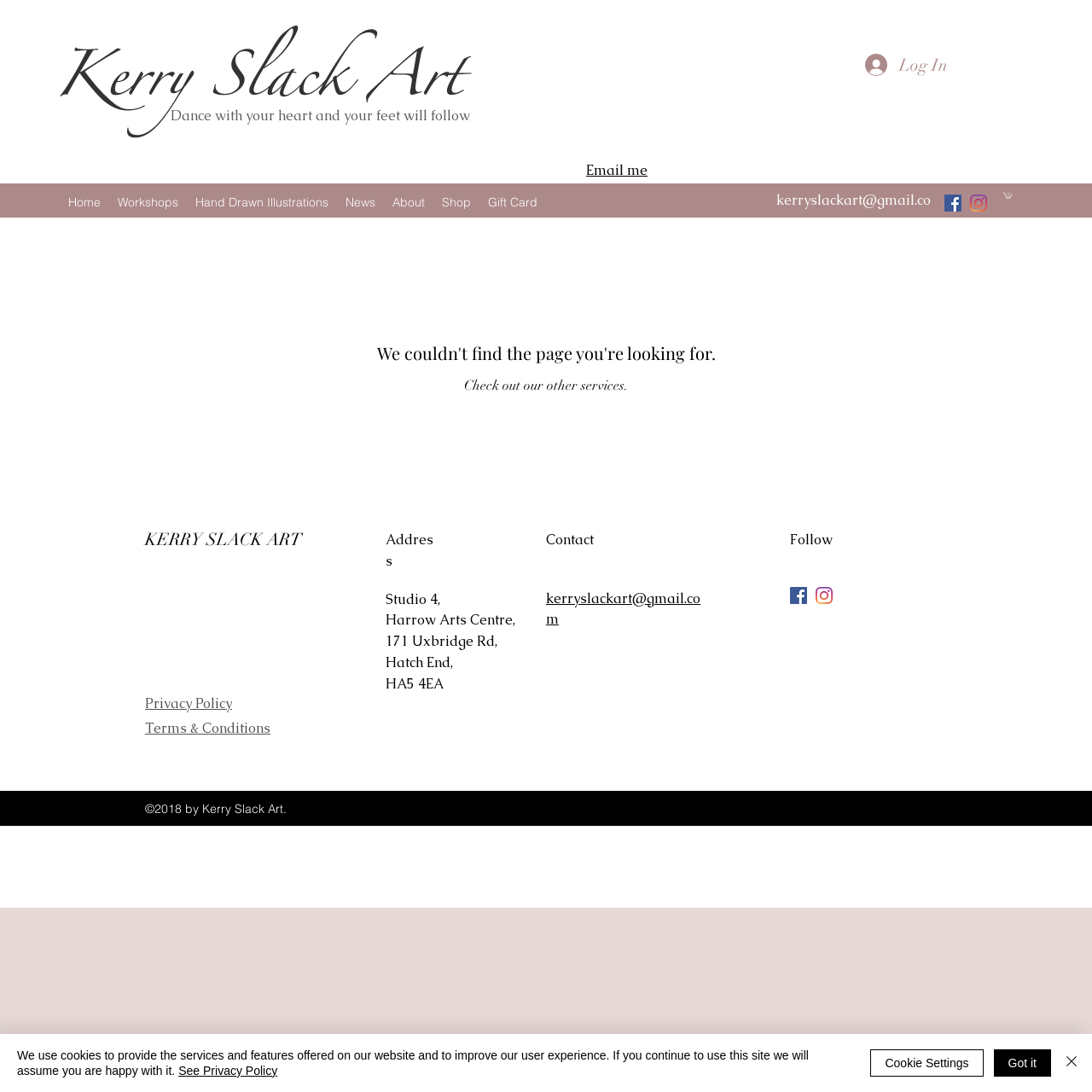Specify the bounding box coordinates of the area to click in order to execute this command: 'Email Kerry Slack Art'. The coordinates should consist of four float numbers ranging from 0 to 1, and should be formatted as [left, top, right, bottom].

[0.537, 0.147, 0.593, 0.164]